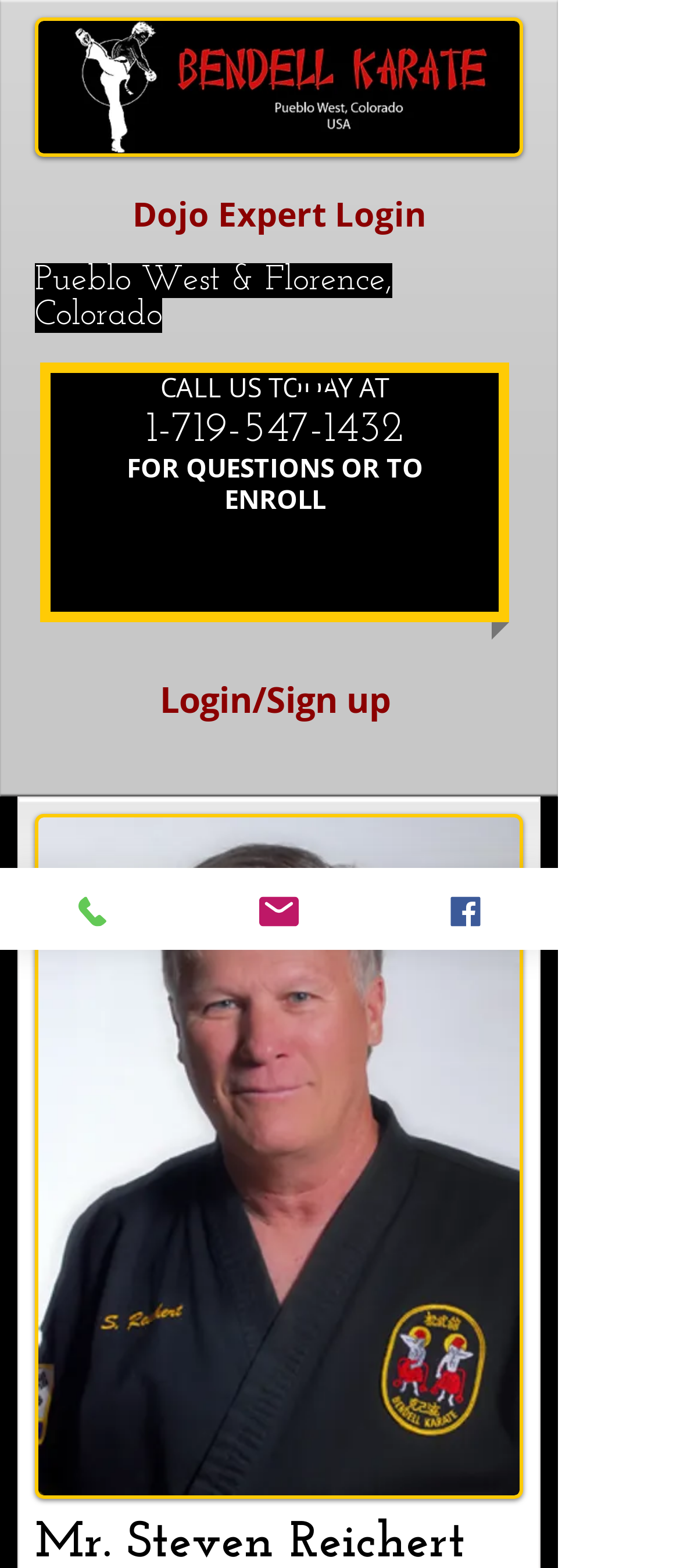How can you contact the dojo besides calling?
Based on the screenshot, give a detailed explanation to answer the question.

I found alternative contact methods by looking at the links and images below the phone number, which include 'Email' and 'Facebook', suggesting that you can contact the dojo through email or Facebook besides calling.